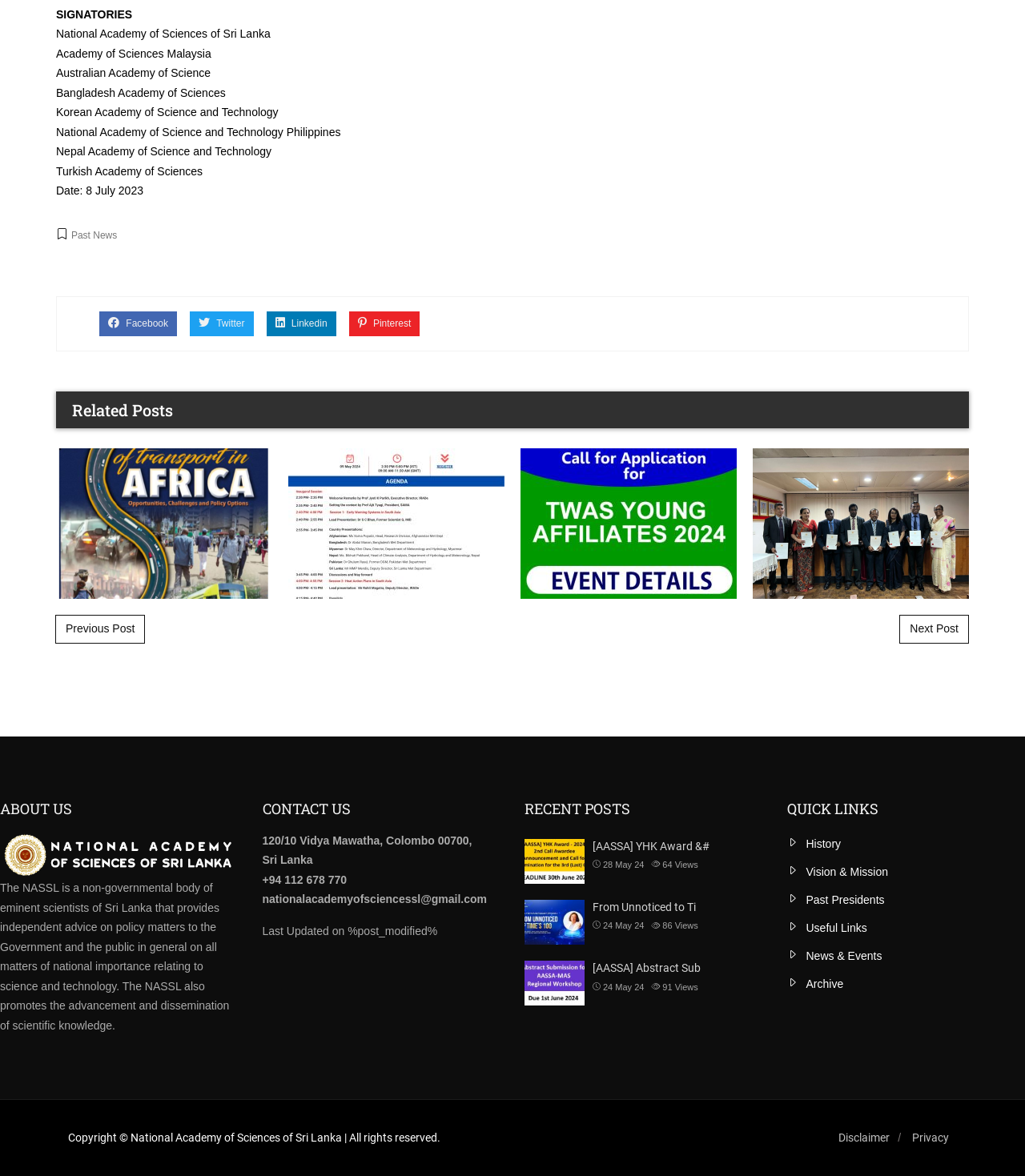Determine the bounding box coordinates for the clickable element required to fulfill the instruction: "Contact the National Academy of Sciences of Sri Lanka". Provide the coordinates as four float numbers between 0 and 1, i.e., [left, top, right, bottom].

[0.256, 0.709, 0.461, 0.72]